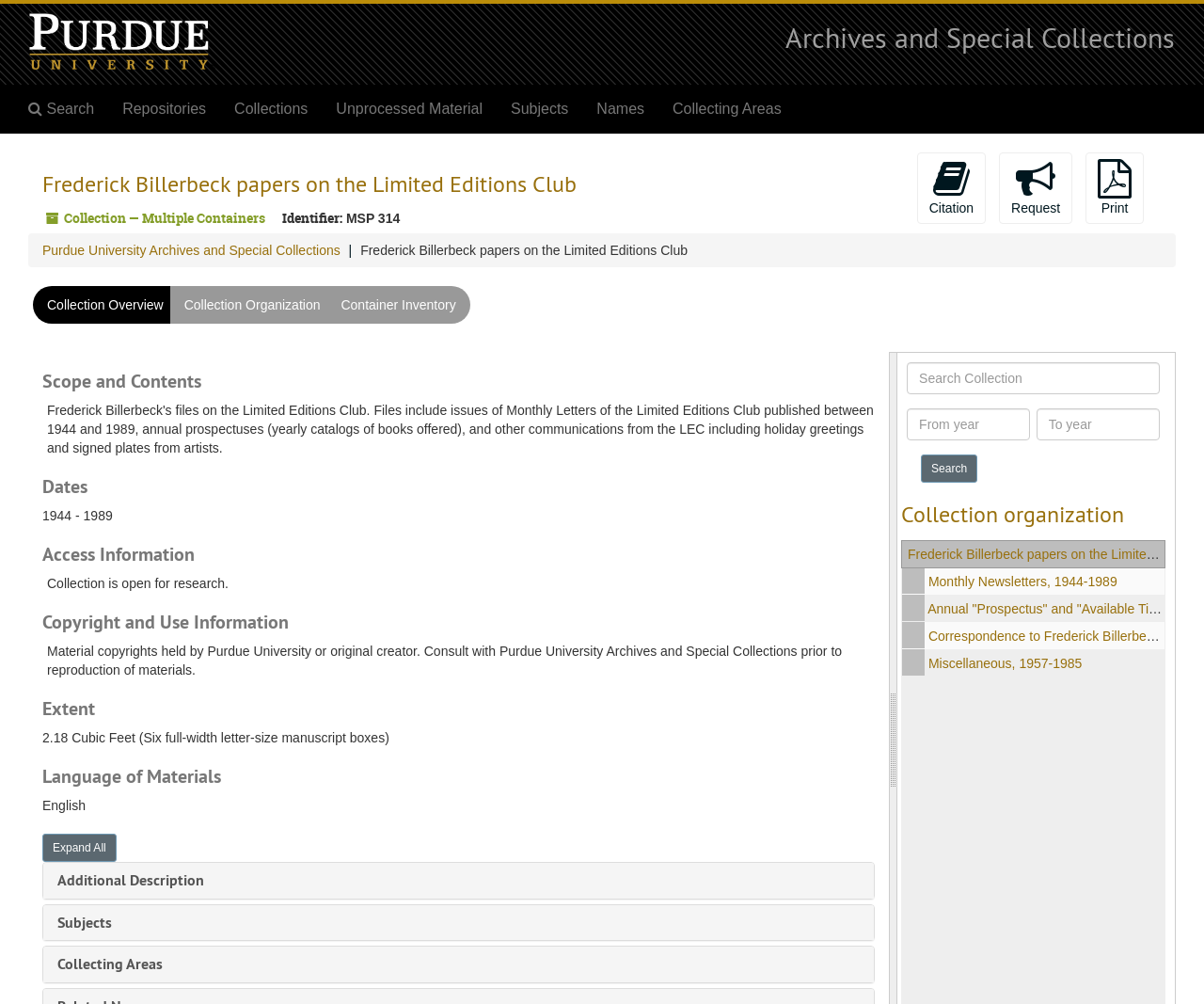Identify the bounding box coordinates of the clickable region required to complete the instruction: "Search for a specific year range". The coordinates should be given as four float numbers within the range of 0 and 1, i.e., [left, top, right, bottom].

[0.753, 0.407, 0.963, 0.439]